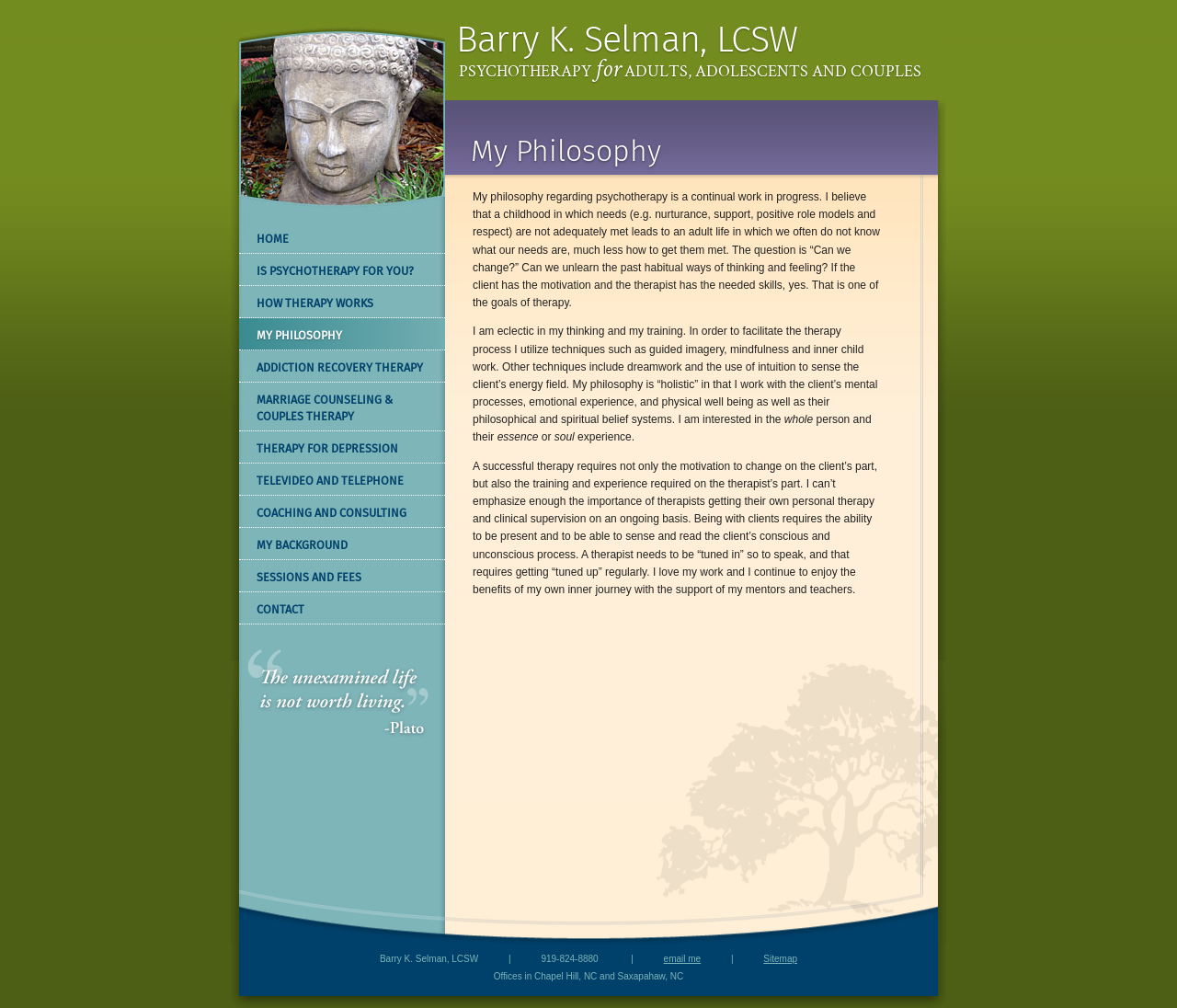Give a complete and precise description of the webpage's appearance.

The webpage is about a psychotherapist's philosophy and services. At the top, there is a heading "Barry K. Selman, LCSW" which is also a link. Below it, there is another heading "PSYCHOTHERAPY for ADULTS, ADOLESCENTS AND COUPLES". 

On the left side, there is a vertical list of 12 links, including "HOME", "IS PSYCHOTHERAPY FOR YOU?", "HOW THERAPY WORKS", "MY PHILOSOPHY", and others. These links are stacked on top of each other, with "HOME" at the top and "CONTACT" at the bottom.

To the right of the links, there is a section with a heading "My Philosophy". Below the heading, there are several paragraphs of text that describe the psychotherapist's philosophy regarding psychotherapy. The text explains that the therapist believes that unmet childhood needs can lead to difficulties in adulthood, and that therapy can help individuals change and meet their needs. The text also describes the therapist's eclectic approach, which incorporates various techniques such as guided imagery, mindfulness, and inner child work.

At the bottom of the page, there is a section with the psychotherapist's name and contact information, including an email link and a link to a sitemap. There is also a line of text that mentions the therapist's offices in Chapel Hill, NC and Saxapahaw, NC.